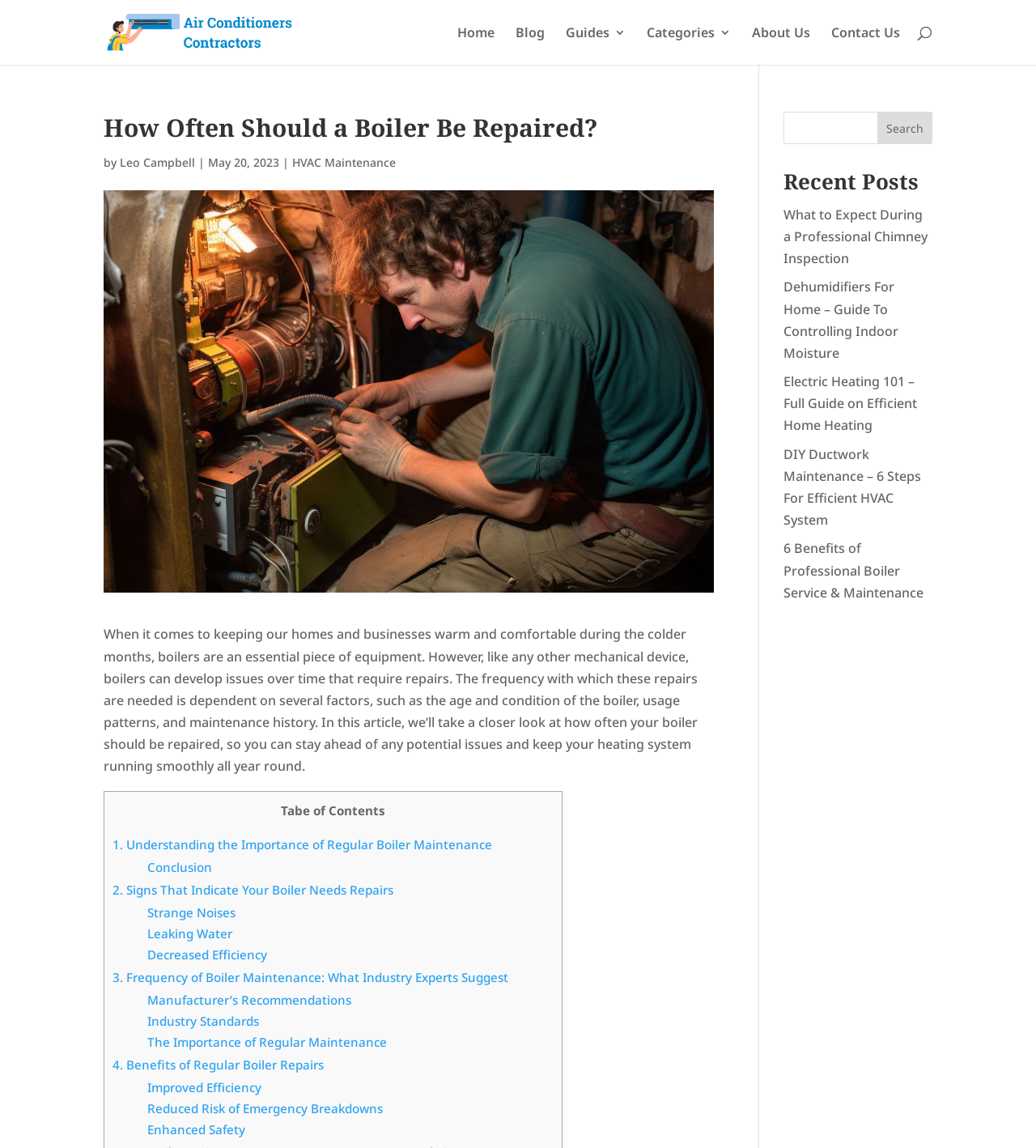Please extract the webpage's main title and generate its text content.

How Often Should a Boiler Be Repaired?